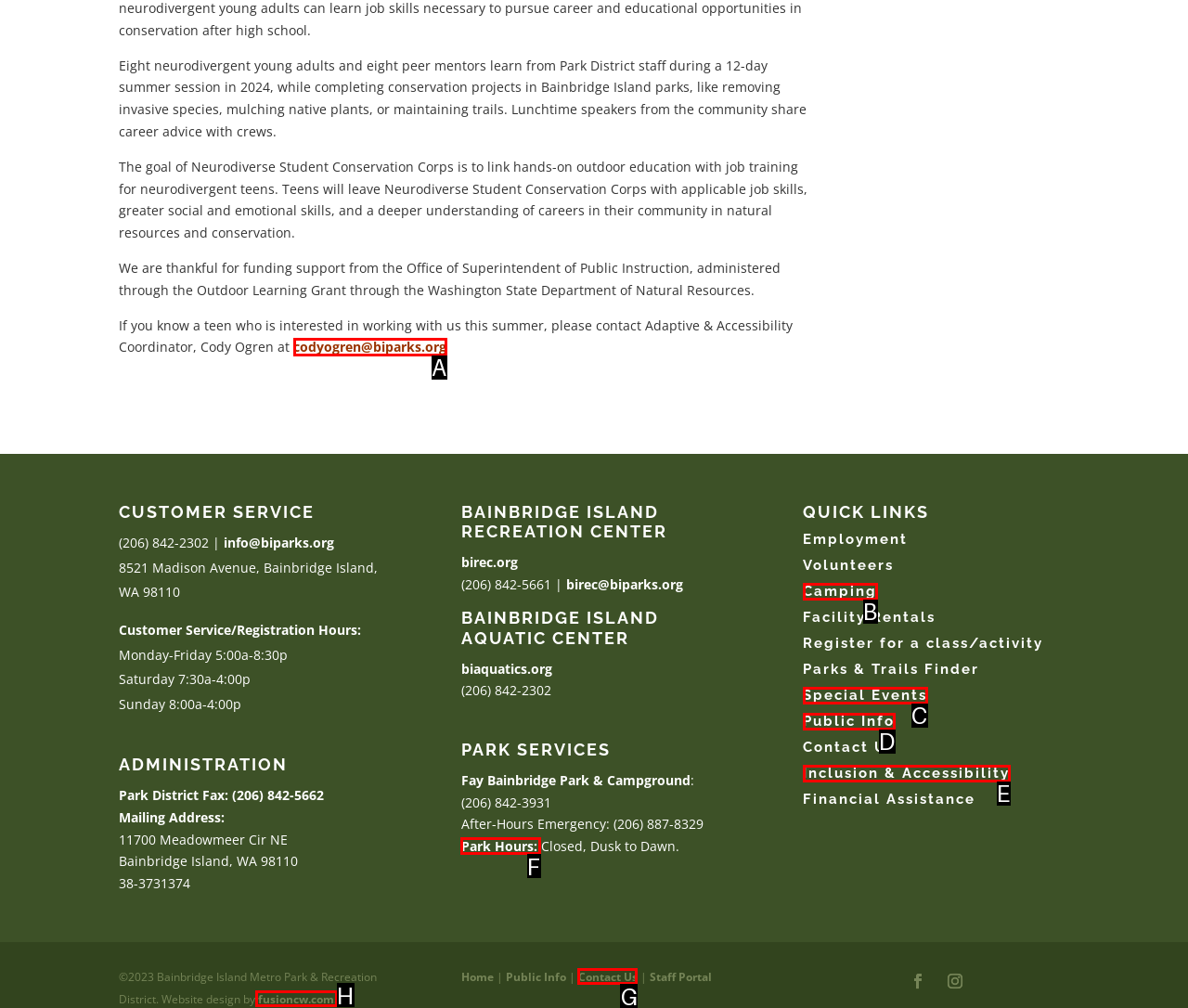For the given instruction: Check Park Hours, determine which boxed UI element should be clicked. Answer with the letter of the corresponding option directly.

F